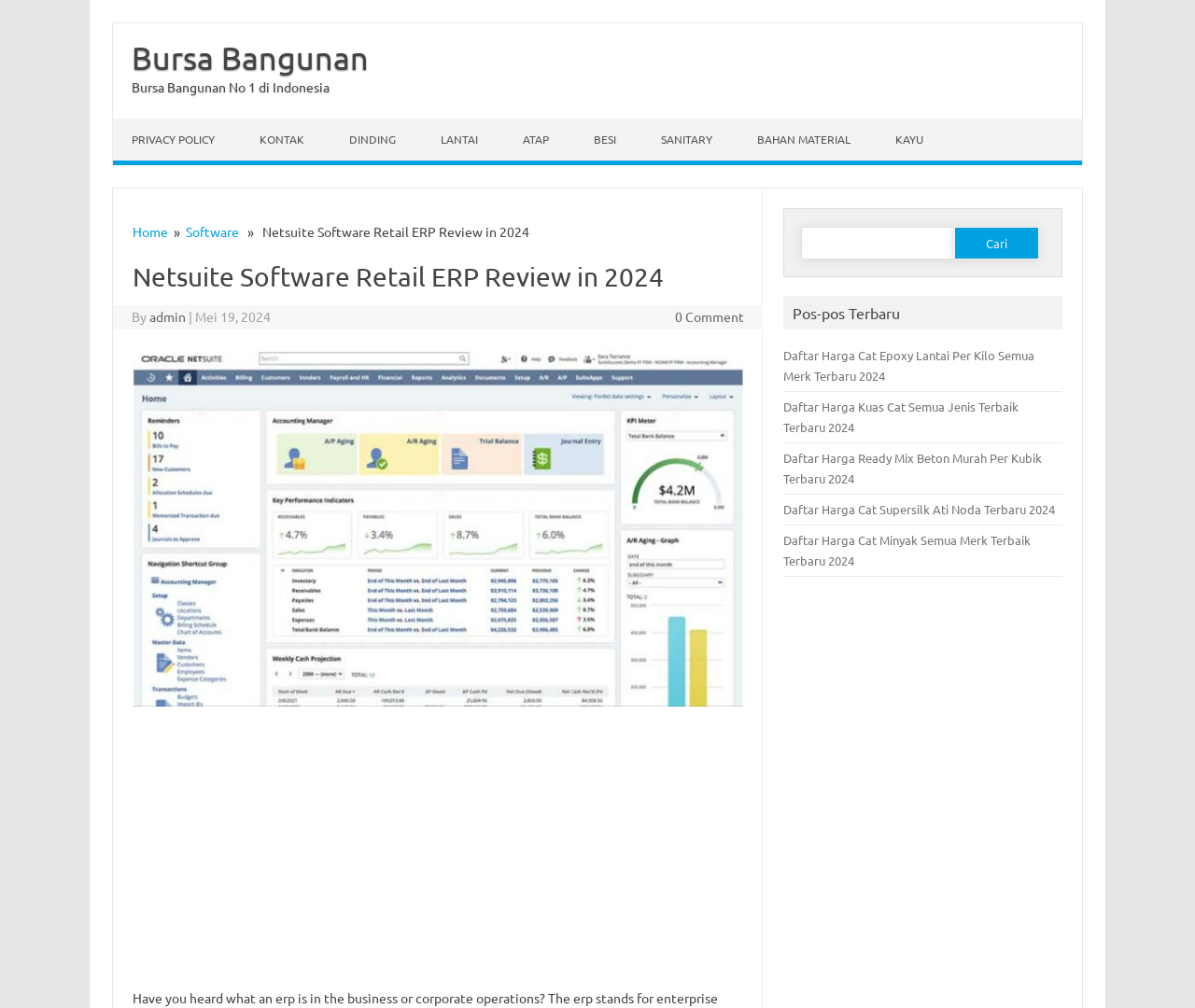Summarize the webpage comprehensively, mentioning all visible components.

This webpage appears to be a blog or review site, specifically focused on Netsuite Software Retail ERP Review in 2024. At the top, there is a navigation menu with links to various categories, including "Bursa Bangunan", "PRIVACY POLICY", "KONTAK", and others. Below this menu, there is a prominent header section with the title "Netsuite Software Retail ERP Review in 2024" and a subheading indicating the author and date of the post.

To the right of the header section, there is an image related to the Netsuite Software Retail ERP Review. Below the header and image, there is a section with several links to recent posts, including "Daftar Harga Cat Epoxy Lantai Per Kilo Semua Merk Terbaru 2024" and "Daftar Harga Cat Minyak Semua Merk Terbaik Terbaru 2024". These links are likely to other articles or reviews on the site.

On the right-hand side of the page, there is a search bar with a label "Cari untuk:" and a button to submit the search query. Above the search bar, there is a section with the title "Pos-pos Terbaru", which likely refers to the recent posts section mentioned earlier.

At the very bottom of the page, there is an advertisement iframe. Overall, the page has a clean and organized layout, with clear headings and concise text.